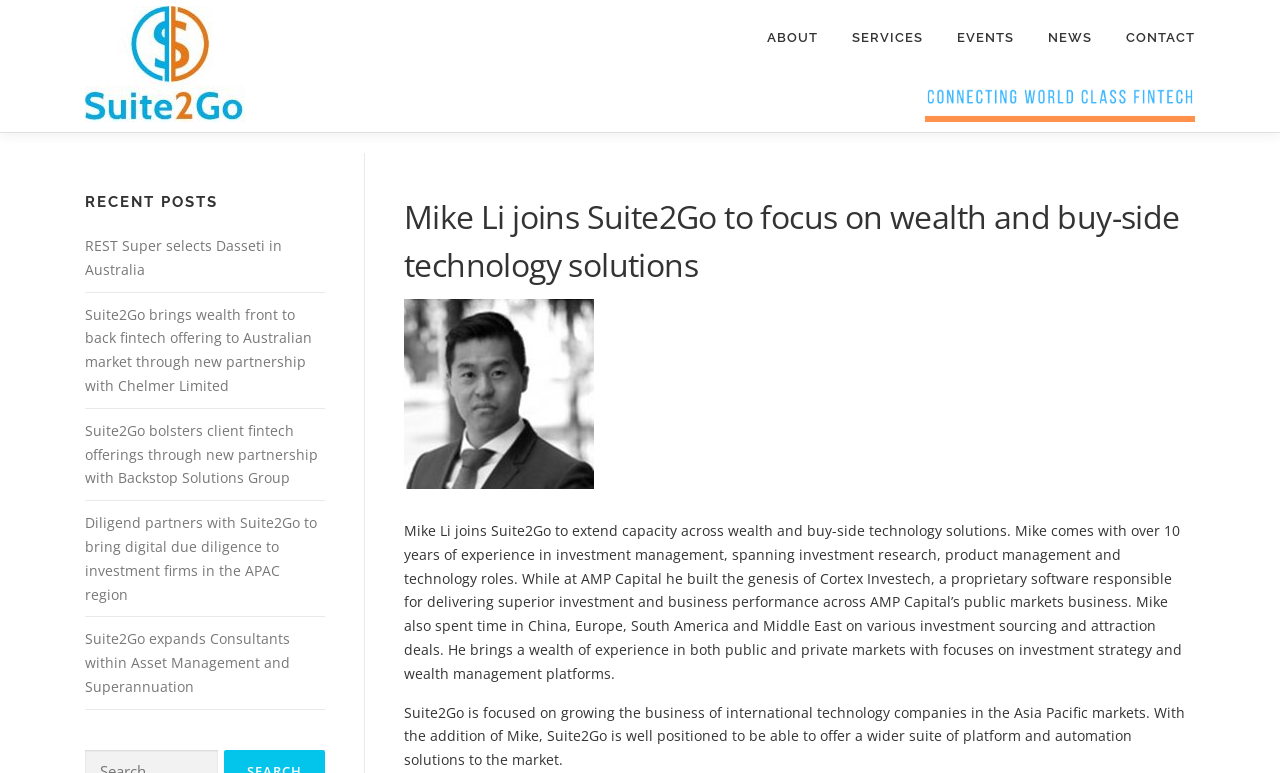Please specify the bounding box coordinates of the area that should be clicked to accomplish the following instruction: "Learn about Suite2Go's services". The coordinates should consist of four float numbers between 0 and 1, i.e., [left, top, right, bottom].

[0.652, 0.0, 0.734, 0.097]